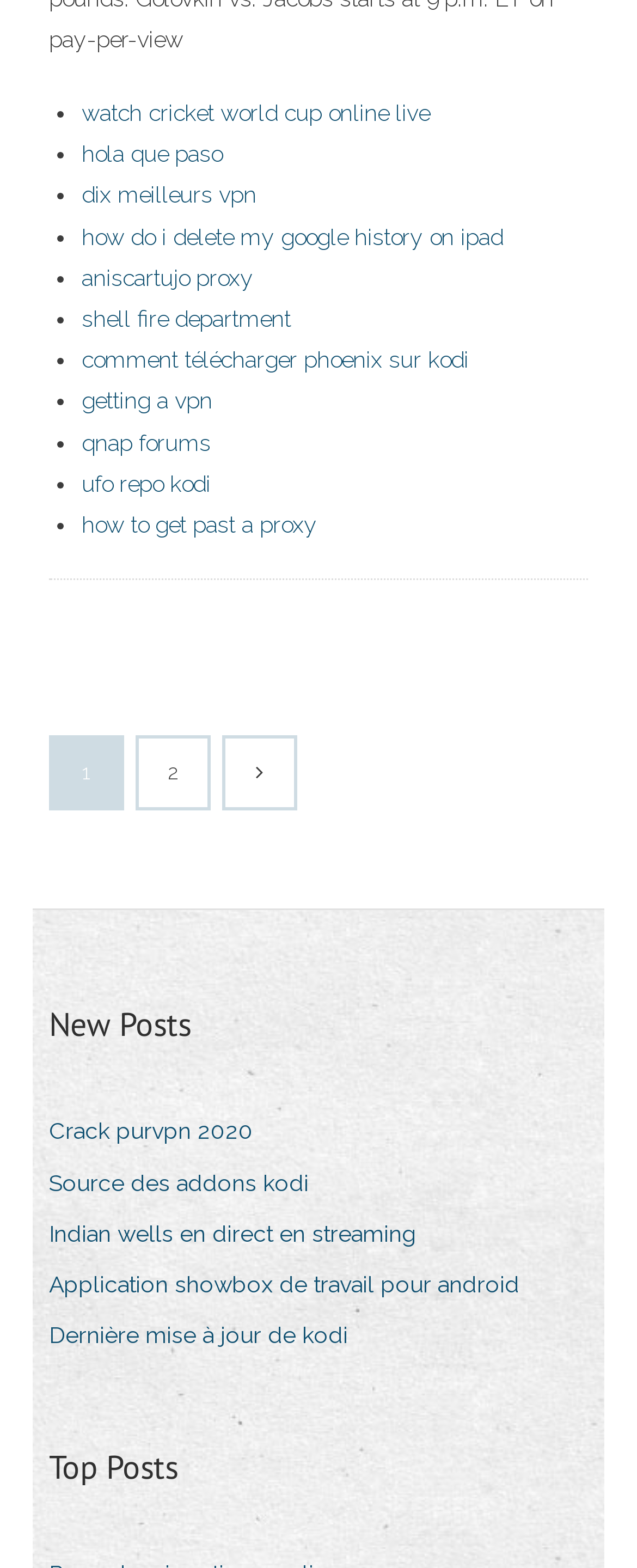Provide the bounding box coordinates for the UI element described in this sentence: "aniscartujo proxy". The coordinates should be four float values between 0 and 1, i.e., [left, top, right, bottom].

[0.128, 0.169, 0.397, 0.185]